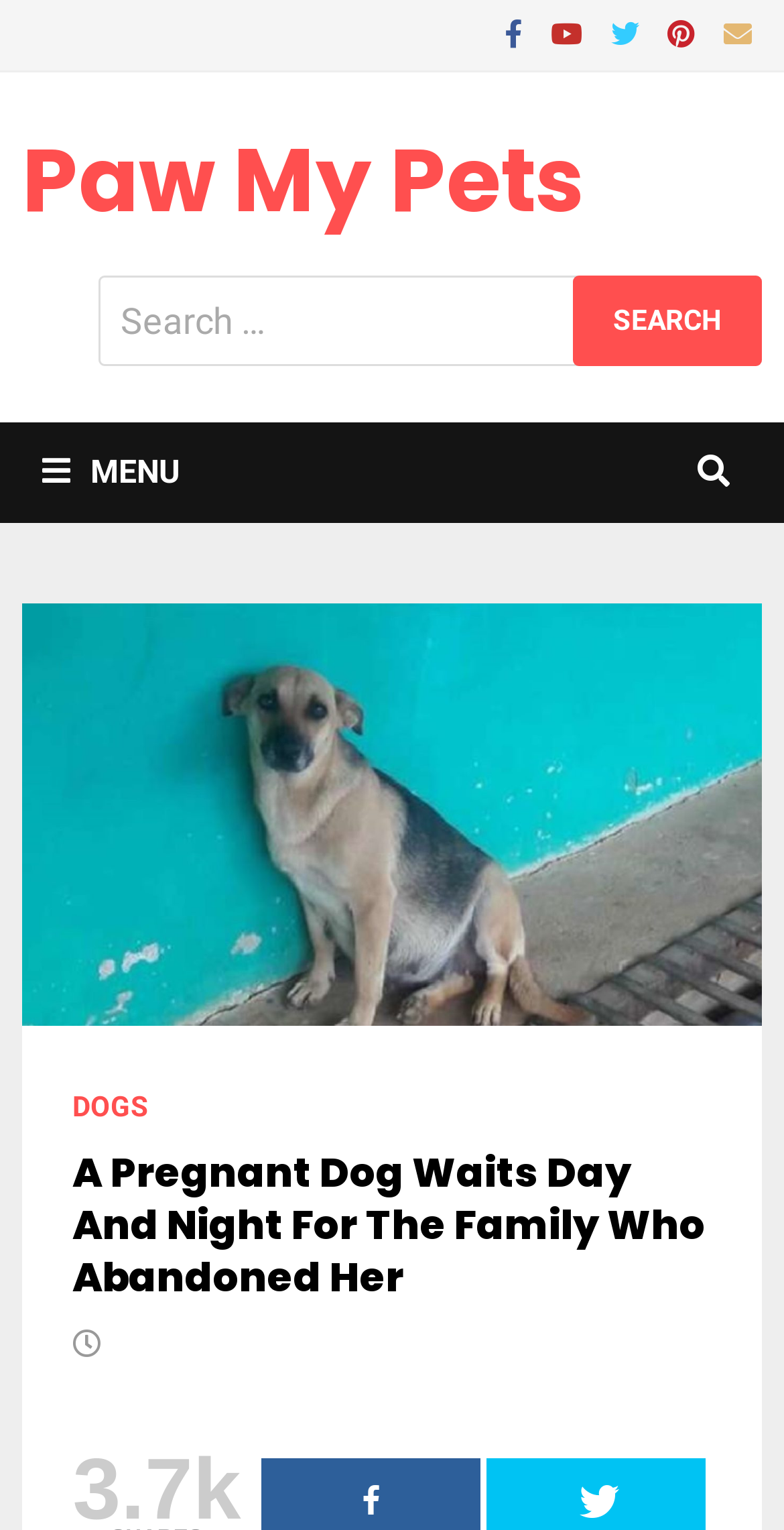Could you highlight the region that needs to be clicked to execute the instruction: "Share on social media"?

[0.63, 0.007, 0.689, 0.034]